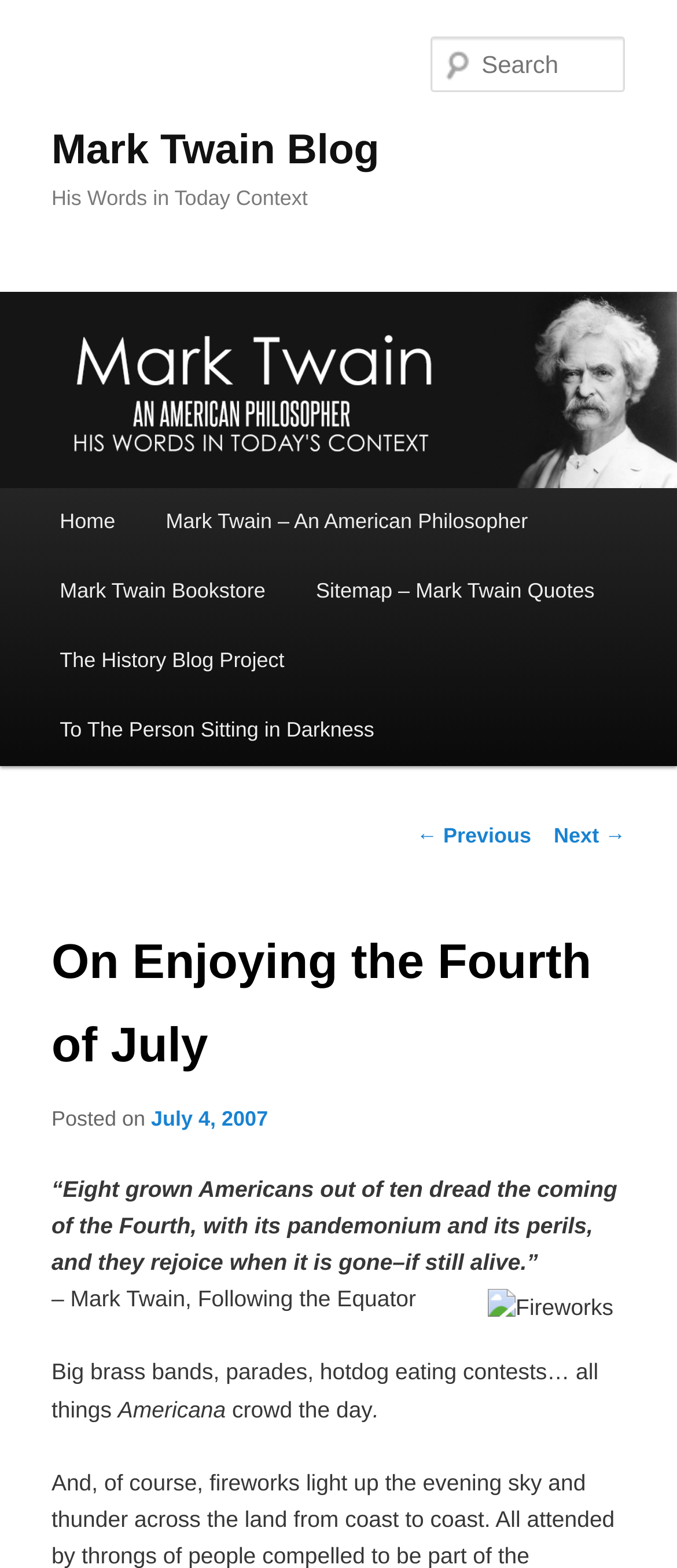Find the bounding box coordinates of the area to click in order to follow the instruction: "Read the post about Mark Twain – An American Philosopher".

[0.208, 0.311, 0.817, 0.355]